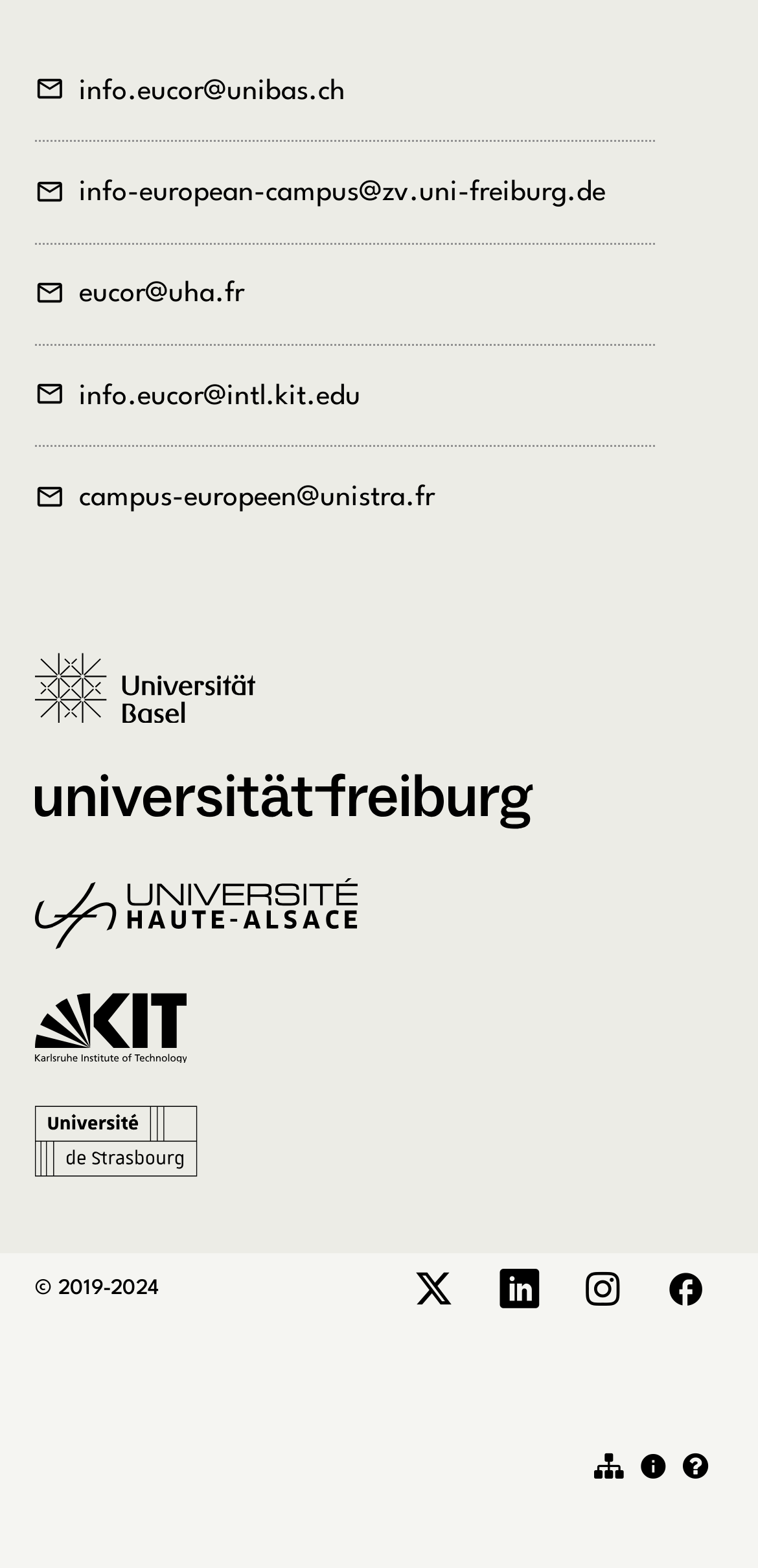Find and specify the bounding box coordinates that correspond to the clickable region for the instruction: "go to University of Strasbourg website".

[0.046, 0.705, 0.295, 0.777]